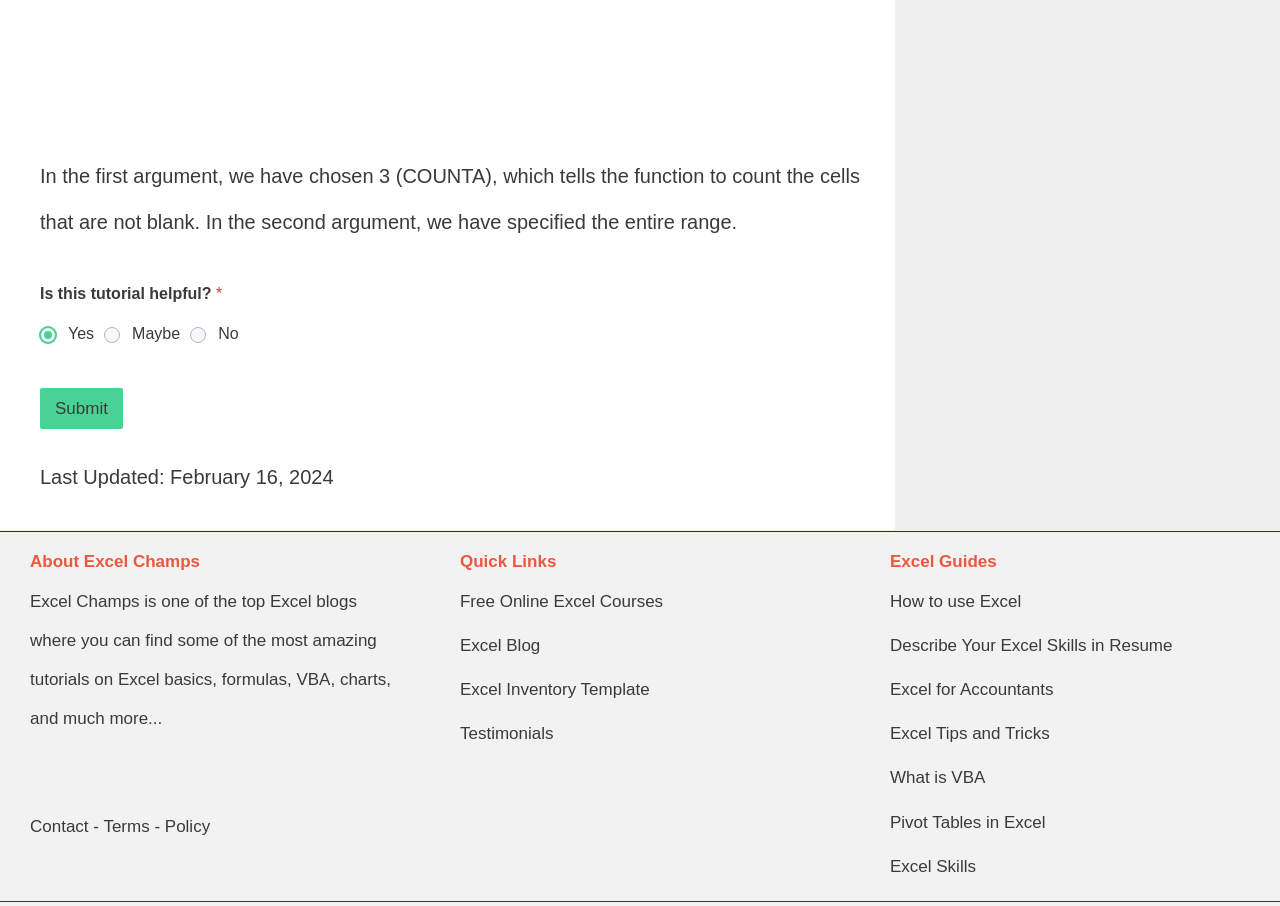Determine the bounding box coordinates of the region to click in order to accomplish the following instruction: "Contact Excel Champs". Provide the coordinates as four float numbers between 0 and 1, specifically [left, top, right, bottom].

[0.023, 0.902, 0.069, 0.923]